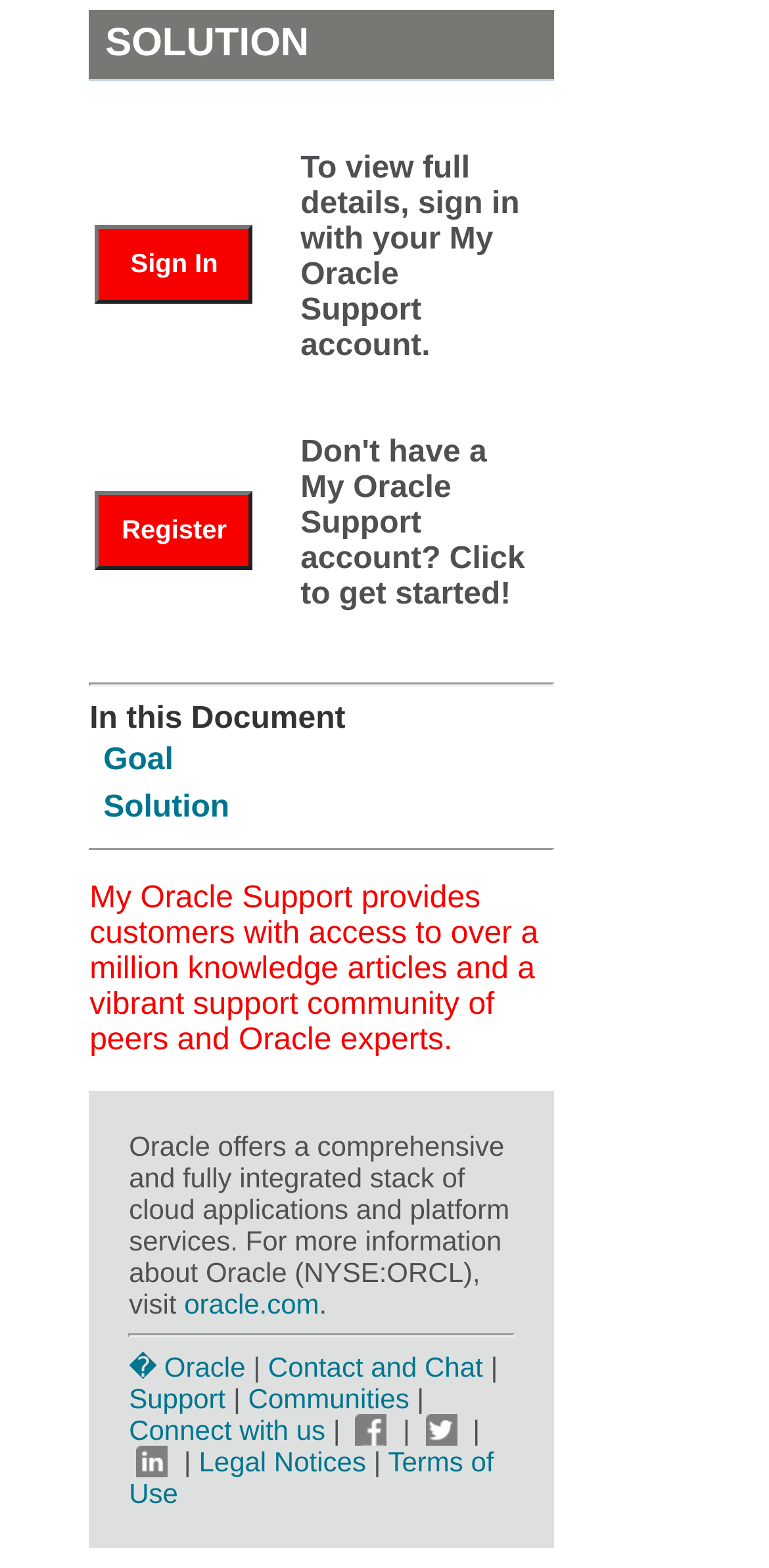Answer the question briefly using a single word or phrase: 
How many tables are present on the webpage?

3